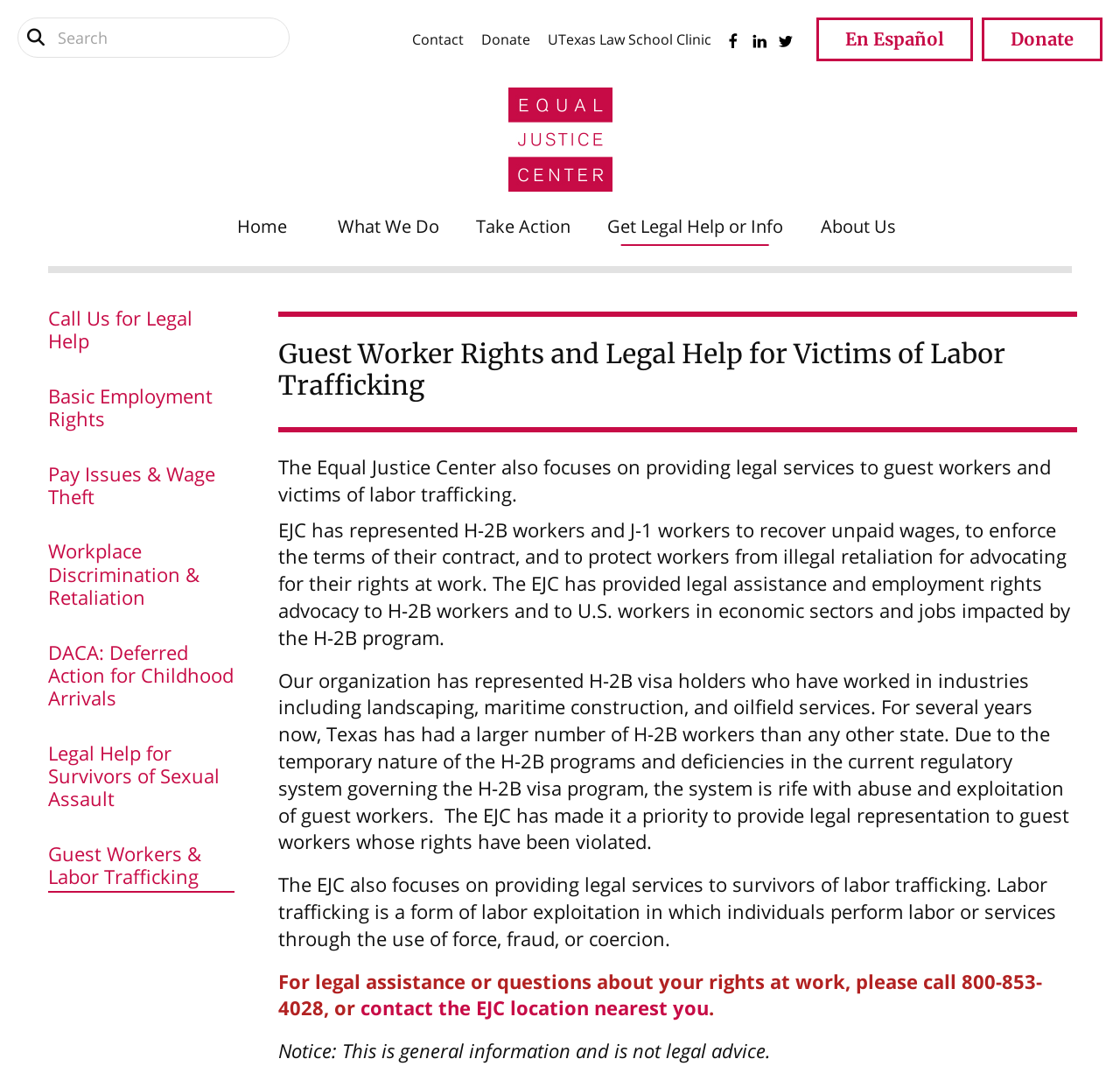Specify the bounding box coordinates of the area to click in order to follow the given instruction: "Go to the previous post."

None